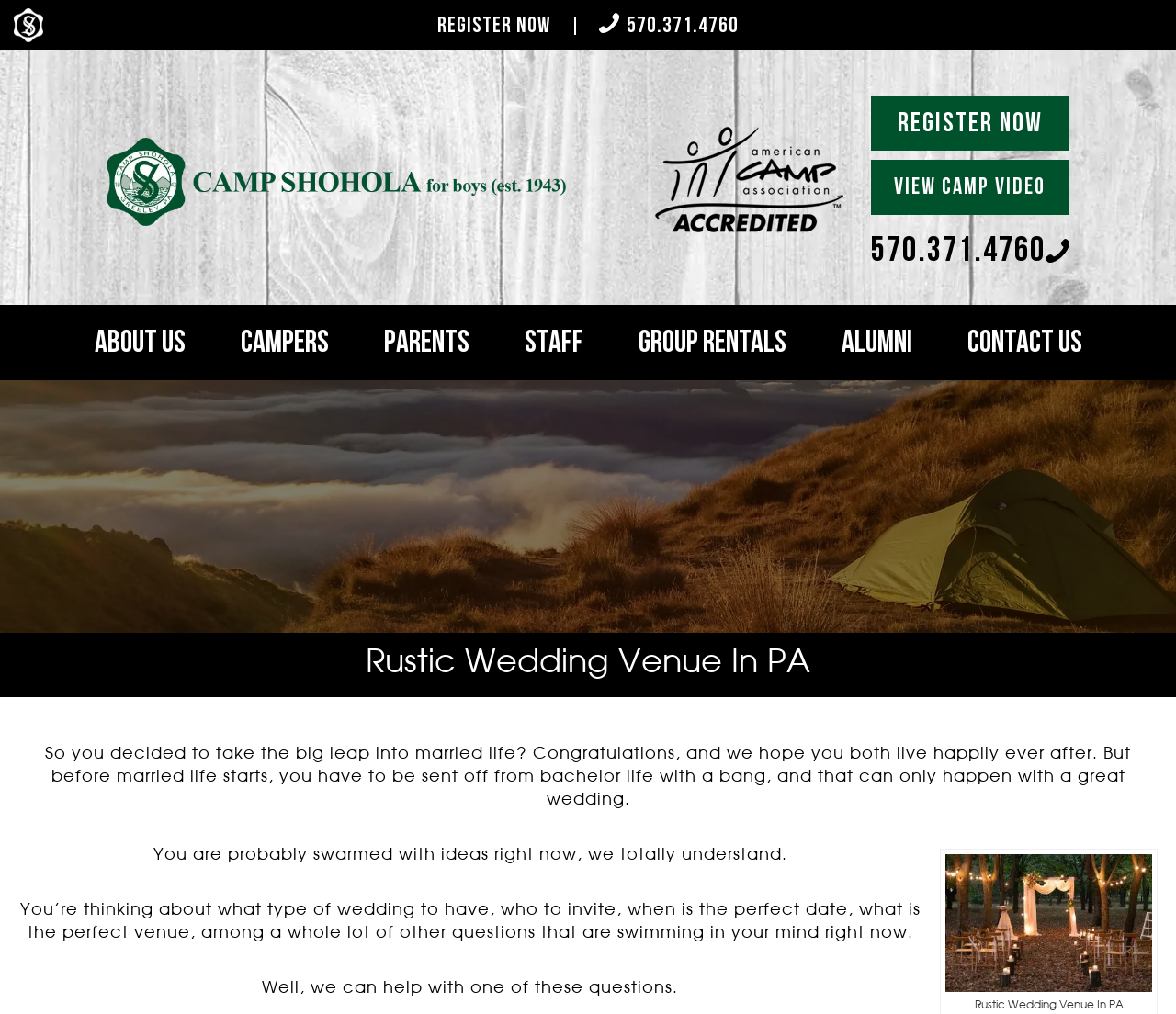Detail the webpage's structure and highlights in your description.

This webpage is about Camp Shohola, a rustic wedding venue in Pennsylvania. At the top left corner, there is a small logo of Camp Shohola, accompanied by a link to register now and a phone number. To the right of these elements, there is a larger logo of Camp Shohola, a boys summer camp in Pennsylvania. Below these logos, there are three prominent links: "REGISTER NOW", "VIEW CAMP VIDEO", and another instance of the phone number.

The main navigation menu is located below these links, with options including "ABOUT US", "CAMPERS", "PARENTS", "STAFF", "GROUP RENTALS", "ALUMNI", and "CONTACT US". These links are evenly spaced and span across the width of the page.

Below the navigation menu, there is a large image that takes up the full width of the page, with a heading "Rustic Wedding Venue In PA" centered above it. The image is followed by a block of text that discusses the excitement of planning a wedding and the importance of choosing the right venue. The text is divided into three paragraphs, with the first paragraph congratulating the couple on their engagement and the second paragraph describing the overwhelming number of decisions to be made when planning a wedding. The third paragraph offers Camp Shohola as a solution to one of these decisions, namely the perfect venue.

To the right of the second paragraph, there is a smaller image of a rustic wedding venue in PA, accompanied by a figcaption. The overall layout of the page is clean and easy to navigate, with clear headings and concise text.